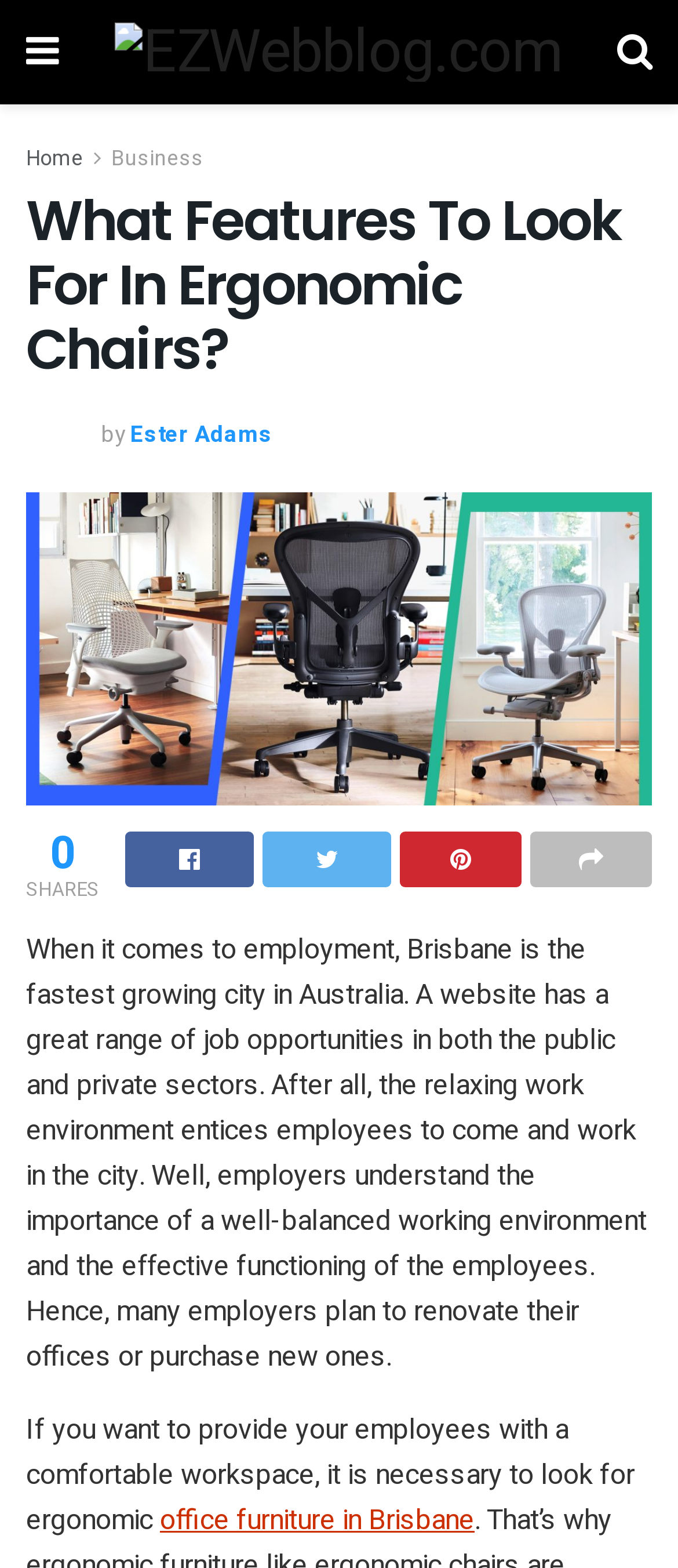What is the topic of the article?
Provide a detailed and well-explained answer to the question.

The topic of the article can be determined by reading the main heading, which says 'What Features To Look For In Ergonomic Chairs?'.